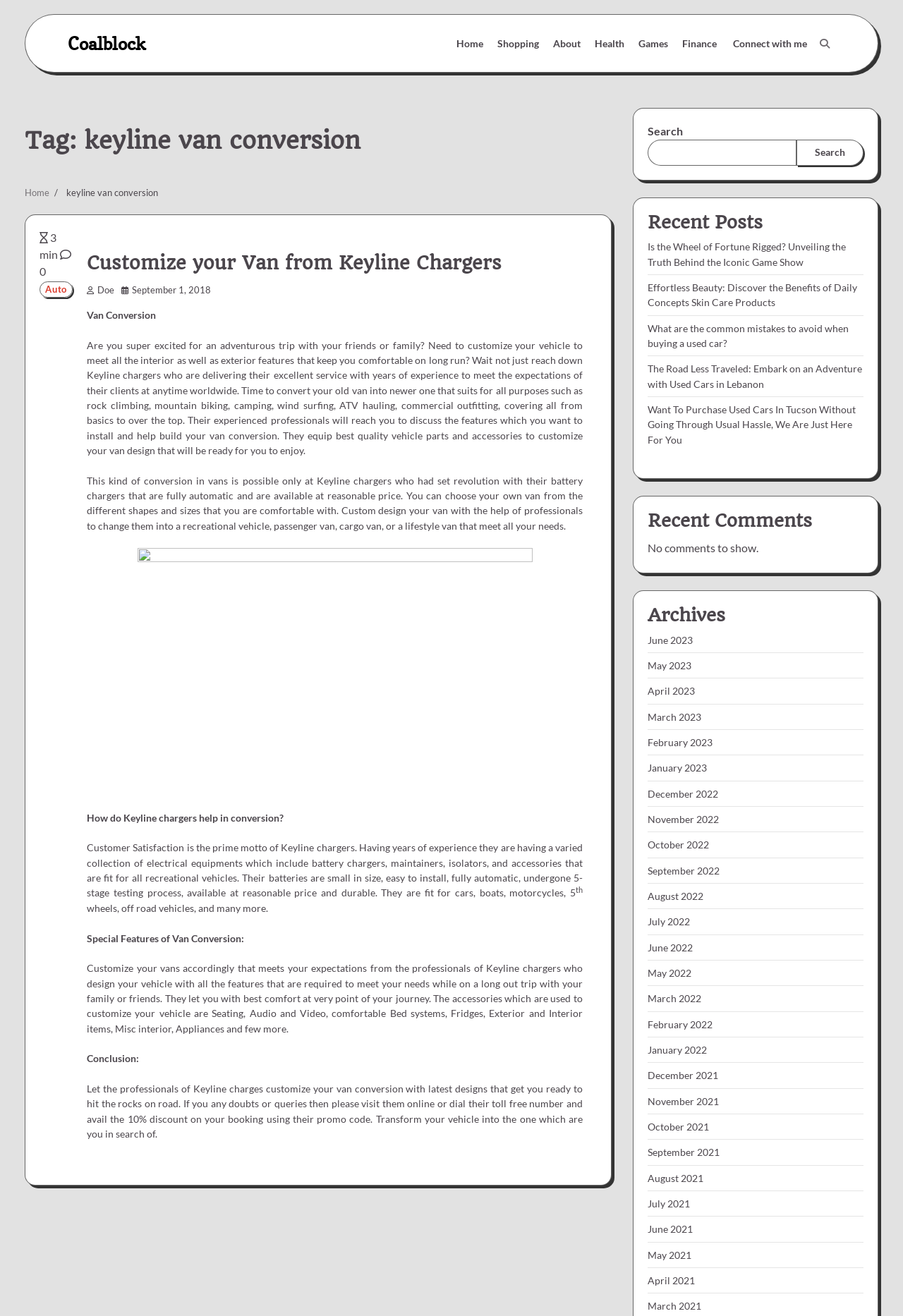Identify the bounding box coordinates of the region I need to click to complete this instruction: "View 'Archives'".

[0.717, 0.46, 0.956, 0.475]